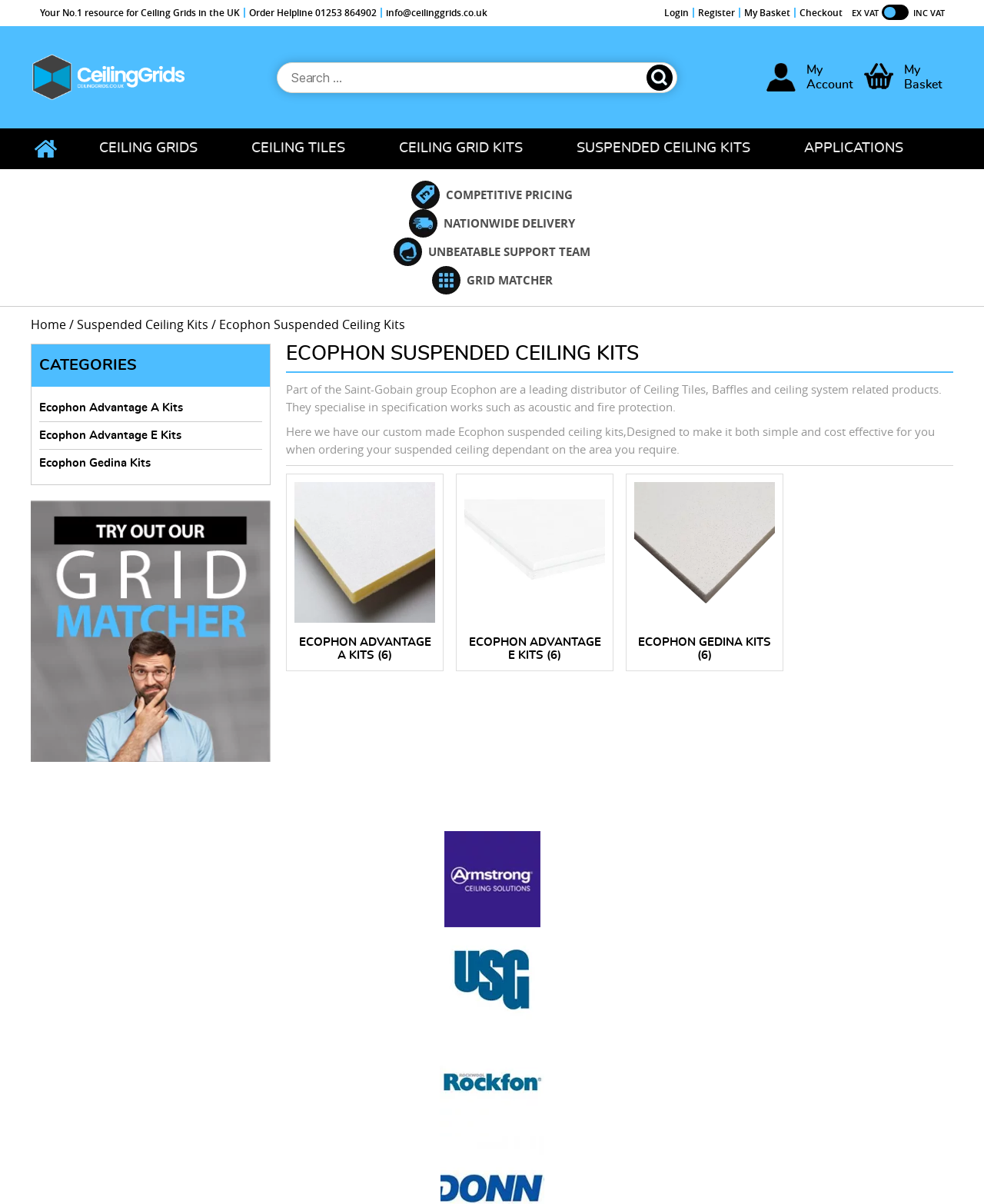How many types of Ecophon suspended ceiling kits are displayed?
Refer to the image and provide a detailed answer to the question.

There are three types of Ecophon suspended ceiling kits displayed on the webpage, namely Ecophon Advantage A Kits, Ecophon Advantage E Kits, and Ecophon Gedina Kits, each with an image and a heading.